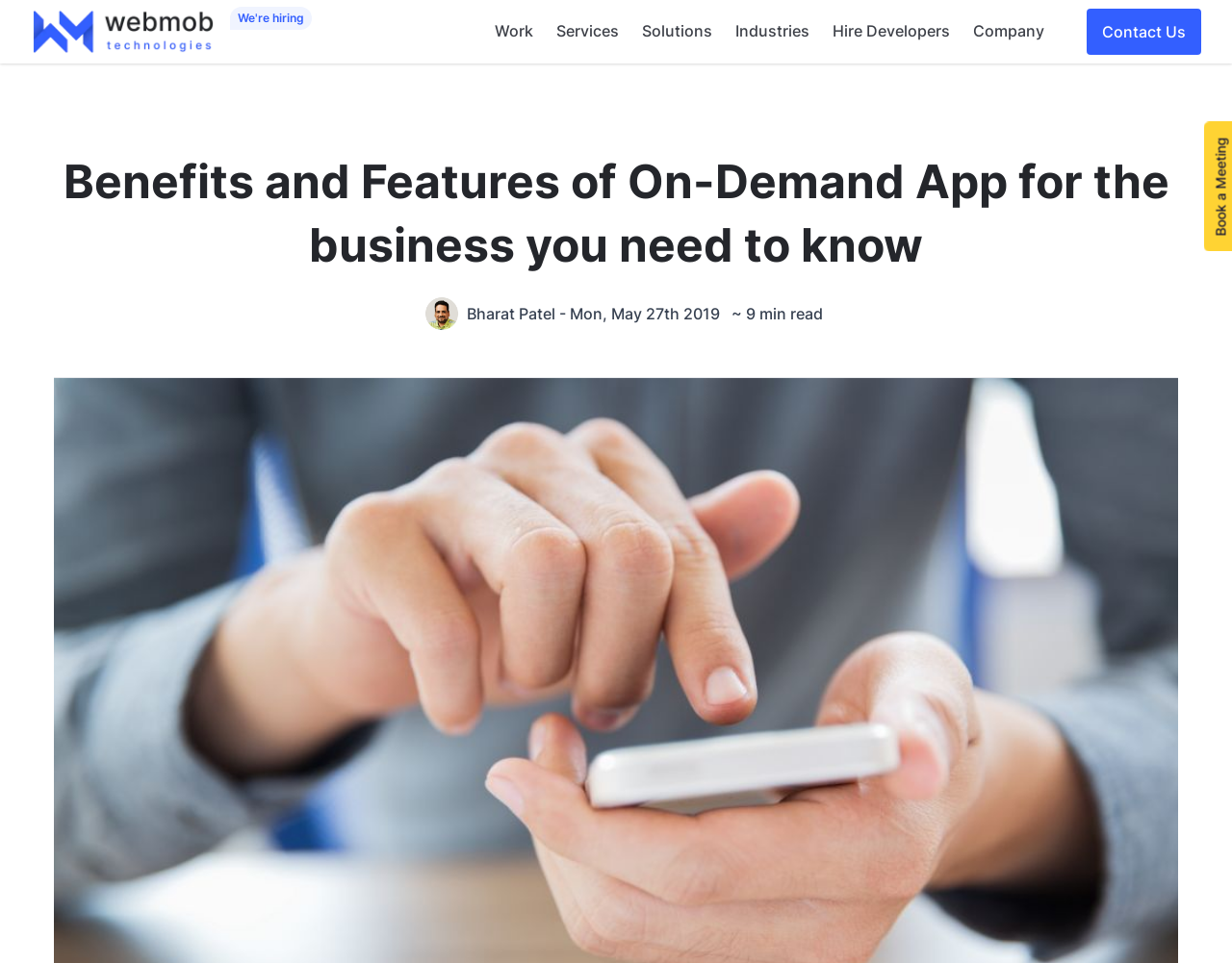When was the blog post published?
Use the information from the screenshot to give a comprehensive response to the question.

I can see a time element in the blog post section with the text 'Mon, May 27th 2019', which suggests that it is the publication date of the blog post.